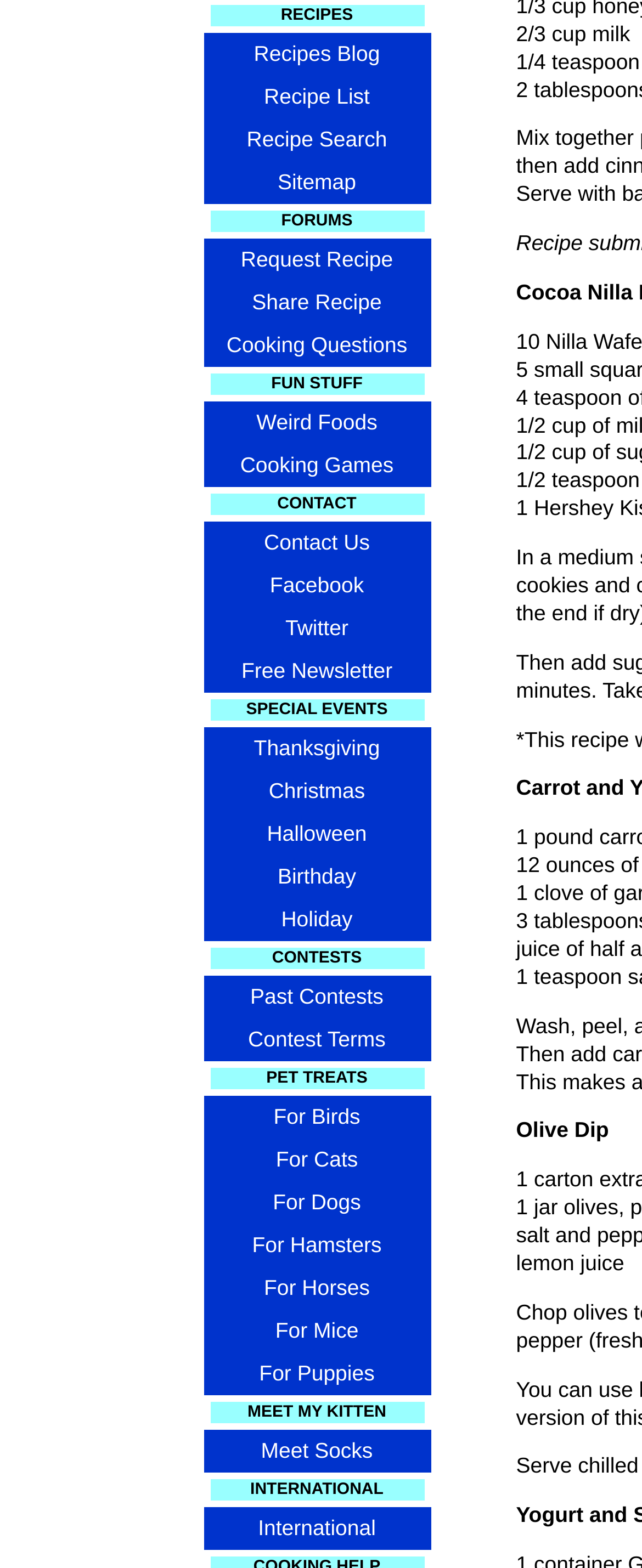Bounding box coordinates are to be given in the format (top-left x, top-left y, bottom-right x, bottom-right y). All values must be floating point numbers between 0 and 1. Provide the bounding box coordinate for the UI element described as: Cooking Questions

[0.317, 0.206, 0.671, 0.234]